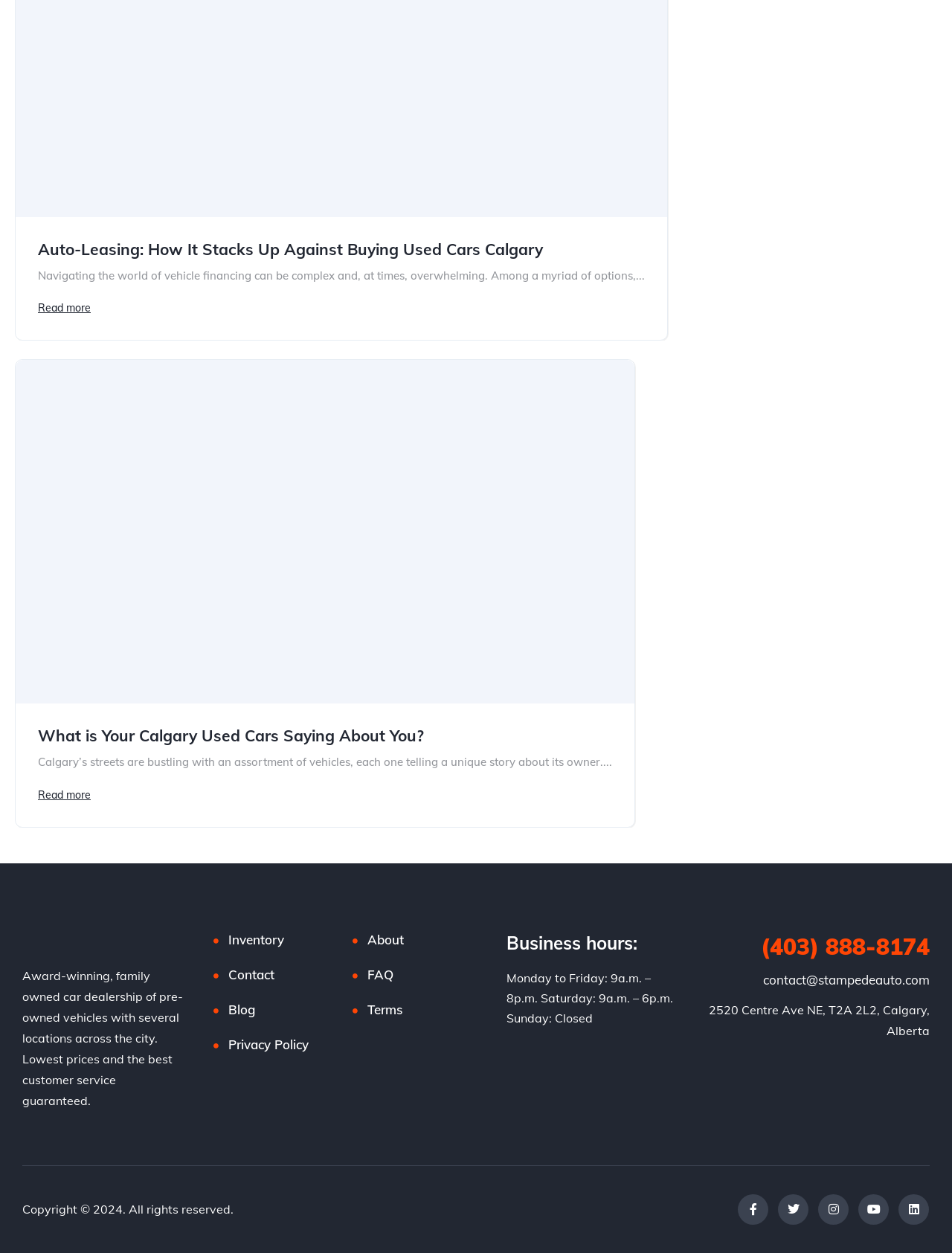Examine the image carefully and respond to the question with a detailed answer: 
How many articles are featured on the homepage?

There are two articles featured on the homepage, 'Auto-Leasing: How It Stacks Up Against Buying Used Cars Calgary' and 'What is Your Calgary Used Cars Saying About You?'. Both articles have a heading, a brief description, and a 'Read more' link.